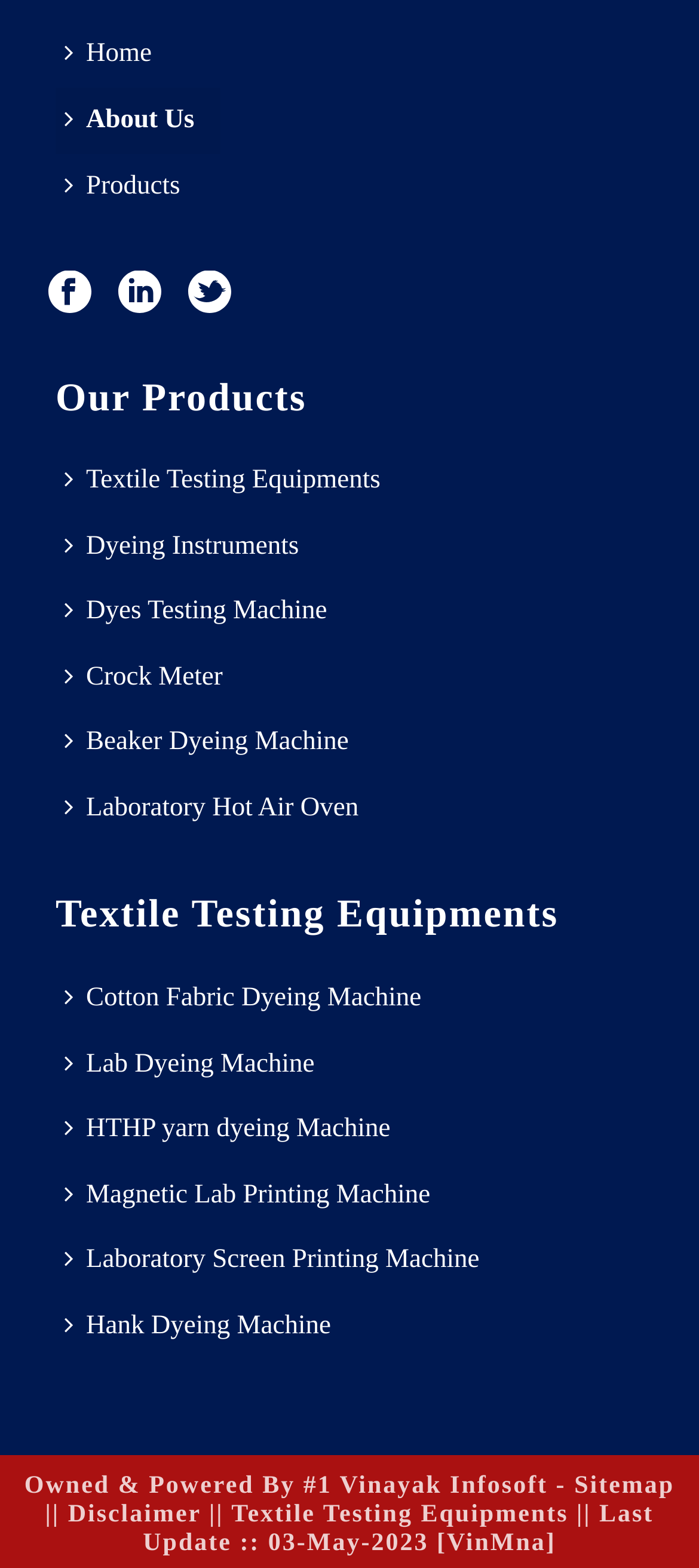How many social media links are present?
Using the image, provide a detailed and thorough answer to the question.

There are three social media links present on the webpage, which are Facebook, LinkedIn, and Twitter, each with its respective image and link.